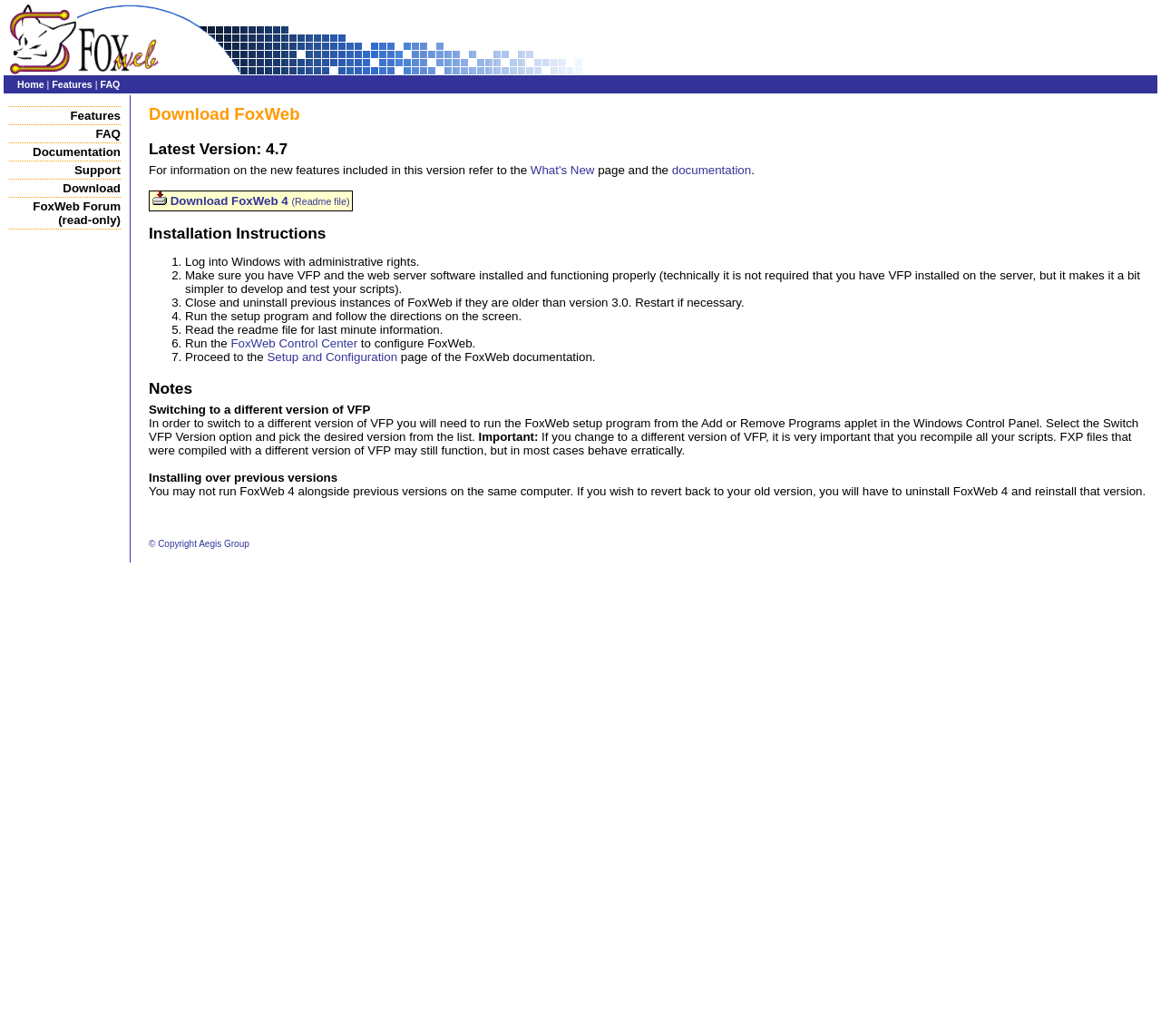Locate the bounding box of the UI element defined by this description: "Features". The coordinates should be given as four float numbers between 0 and 1, formatted as [left, top, right, bottom].

[0.045, 0.076, 0.082, 0.087]